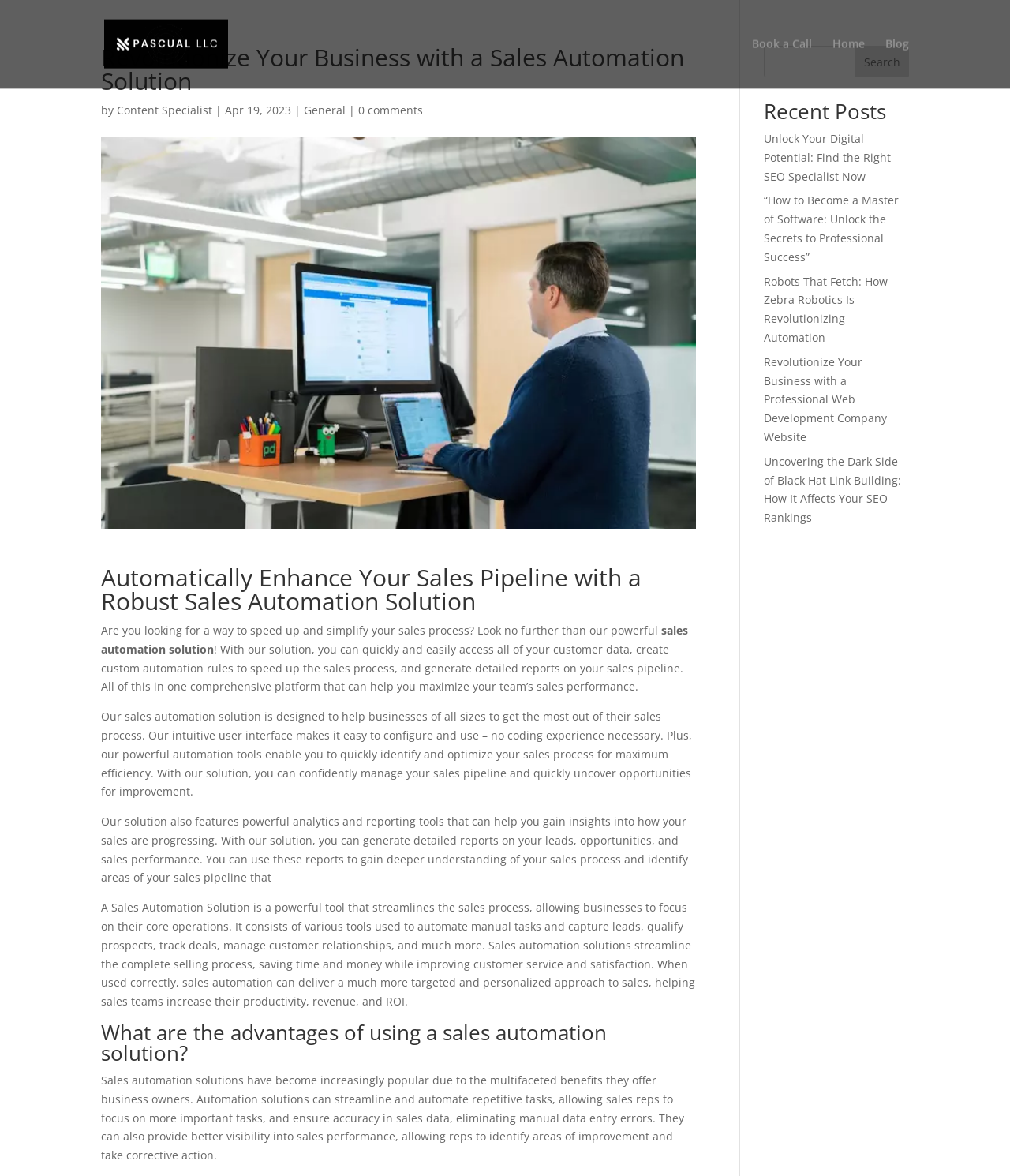What type of reports can be generated with the sales automation solution?
Please provide a detailed and comprehensive answer to the question.

The webpage mentions that the sales automation solution features powerful analytics and reporting tools that can help businesses gain insights into how their sales are progressing. With this solution, users can generate detailed reports on their leads, opportunities, and sales performance.